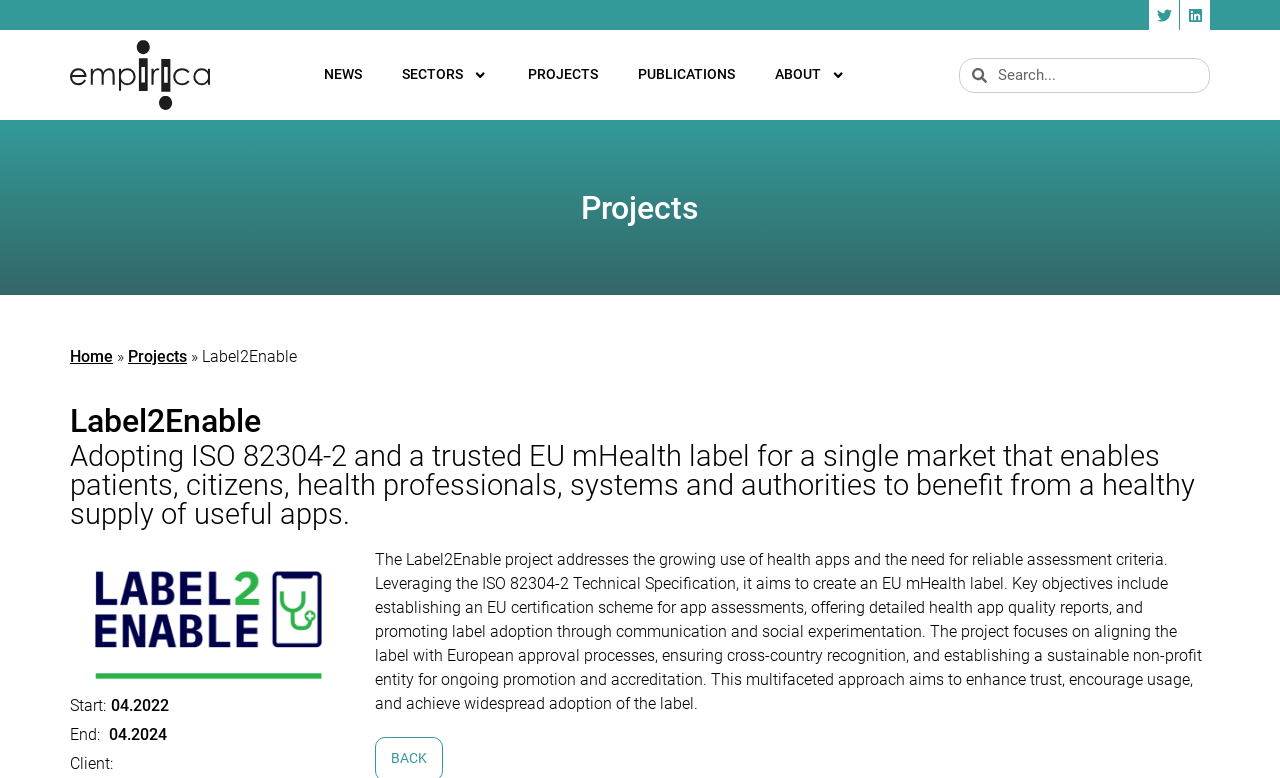What is the duration of the project?
Using the image, give a concise answer in the form of a single word or short phrase.

04.2022 - 04.2024